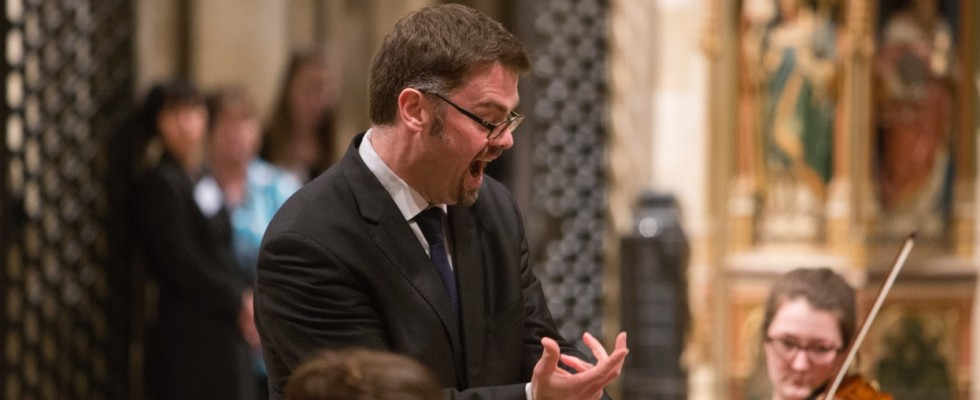What type of venue is the performance taking place in?
Using the image as a reference, answer the question with a short word or phrase.

A historical venue